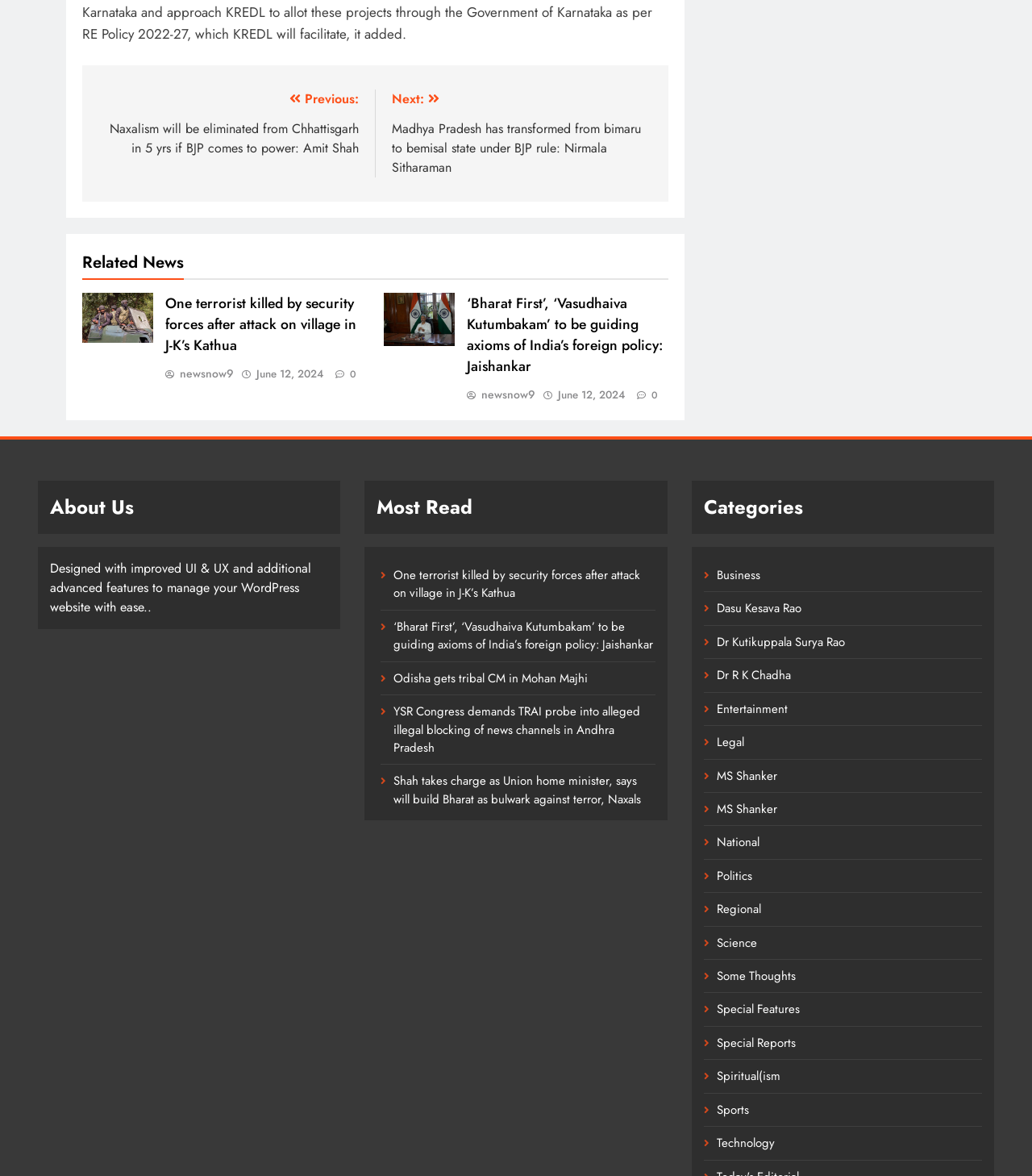Specify the bounding box coordinates of the area to click in order to execute this command: 'View the 'About Us' page'. The coordinates should consist of four float numbers ranging from 0 to 1, and should be formatted as [left, top, right, bottom].

[0.048, 0.419, 0.318, 0.444]